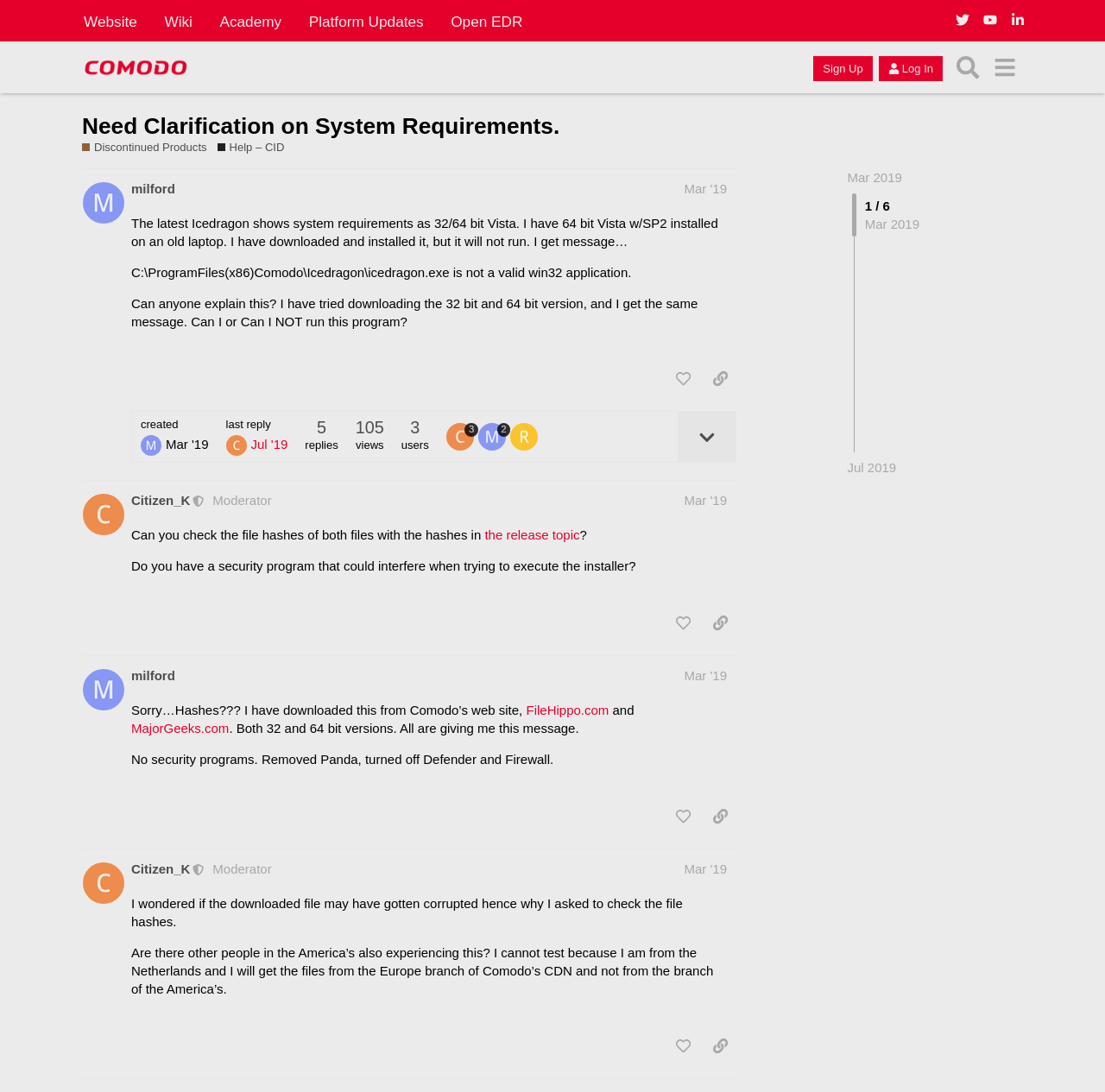Locate the bounding box coordinates of the clickable element to fulfill the following instruction: "Click on the 'Sign Up' button". Provide the coordinates as four float numbers between 0 and 1 in the format [left, top, right, bottom].

[0.736, 0.051, 0.79, 0.074]